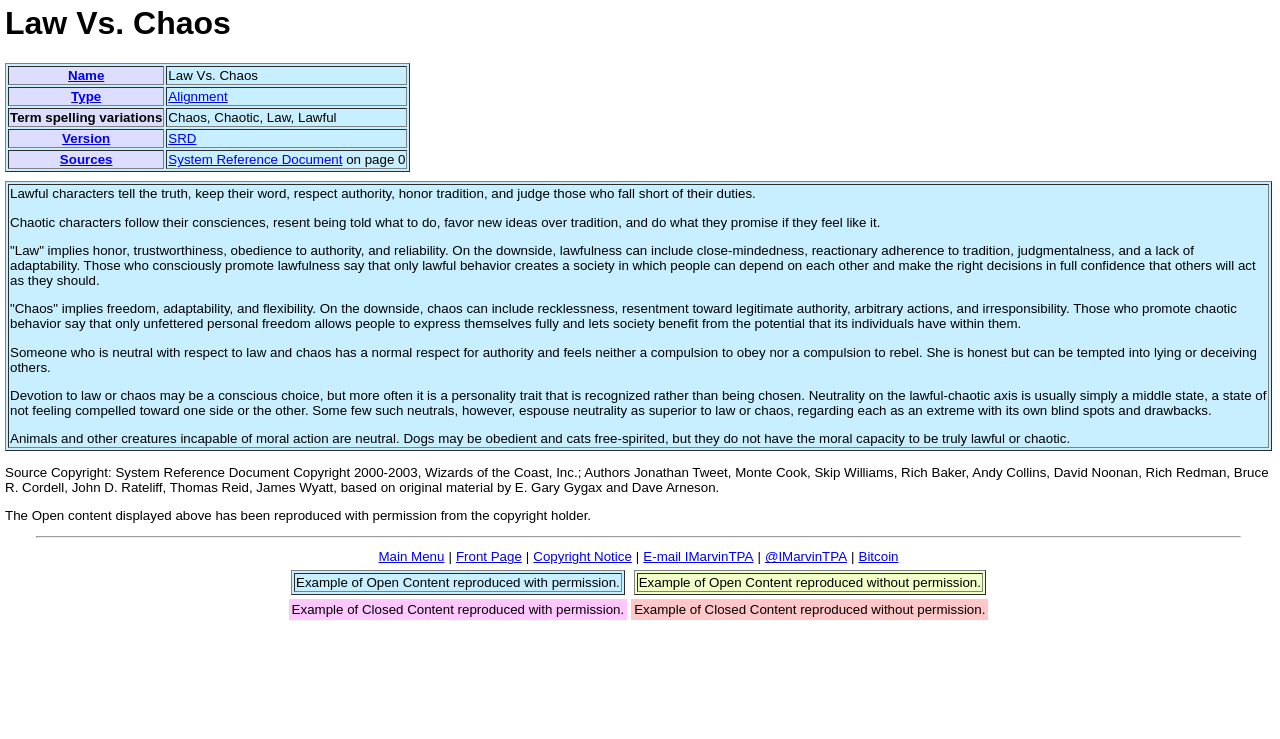Select the bounding box coordinates of the element I need to click to carry out the following instruction: "Click on the 'Name' link".

[0.053, 0.093, 0.082, 0.113]